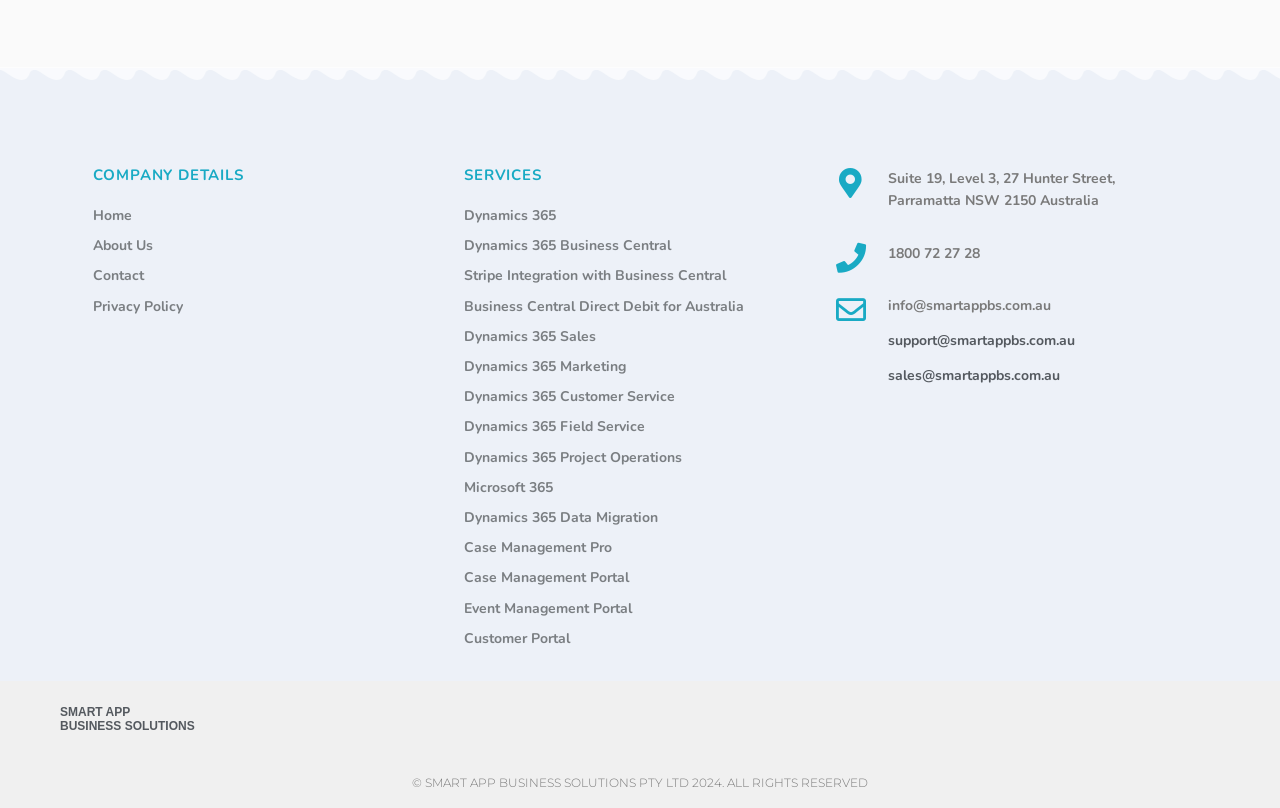How many links are under 'SERVICES'?
Please give a detailed answer to the question using the information shown in the image.

I counted the number of links under the 'SERVICES' heading, starting from 'Dynamics 365' to 'Customer Portal', and found a total of 17 links.